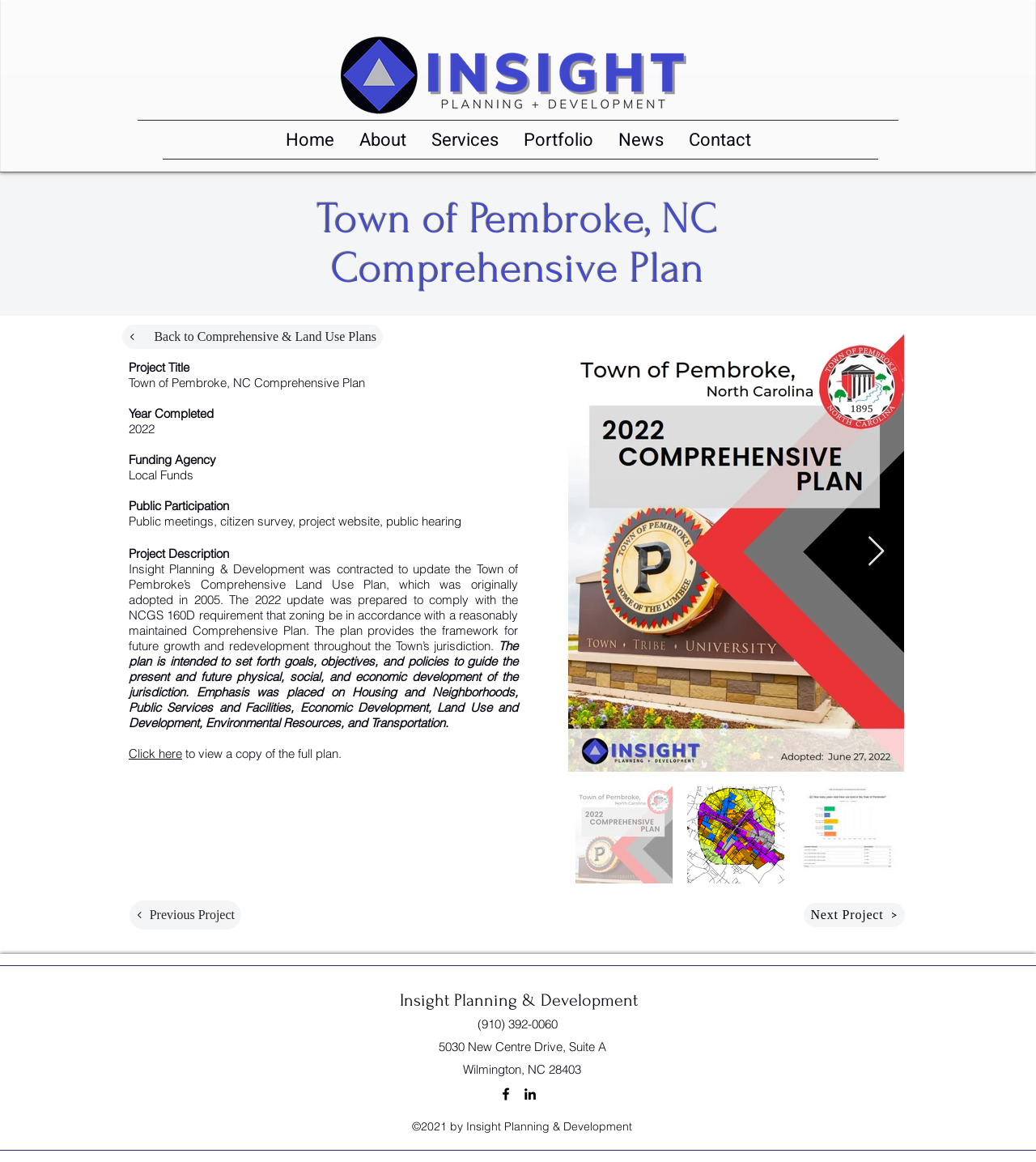Given the webpage screenshot, identify the bounding box of the UI element that matches this description: "Next Project".

[0.776, 0.777, 0.873, 0.798]